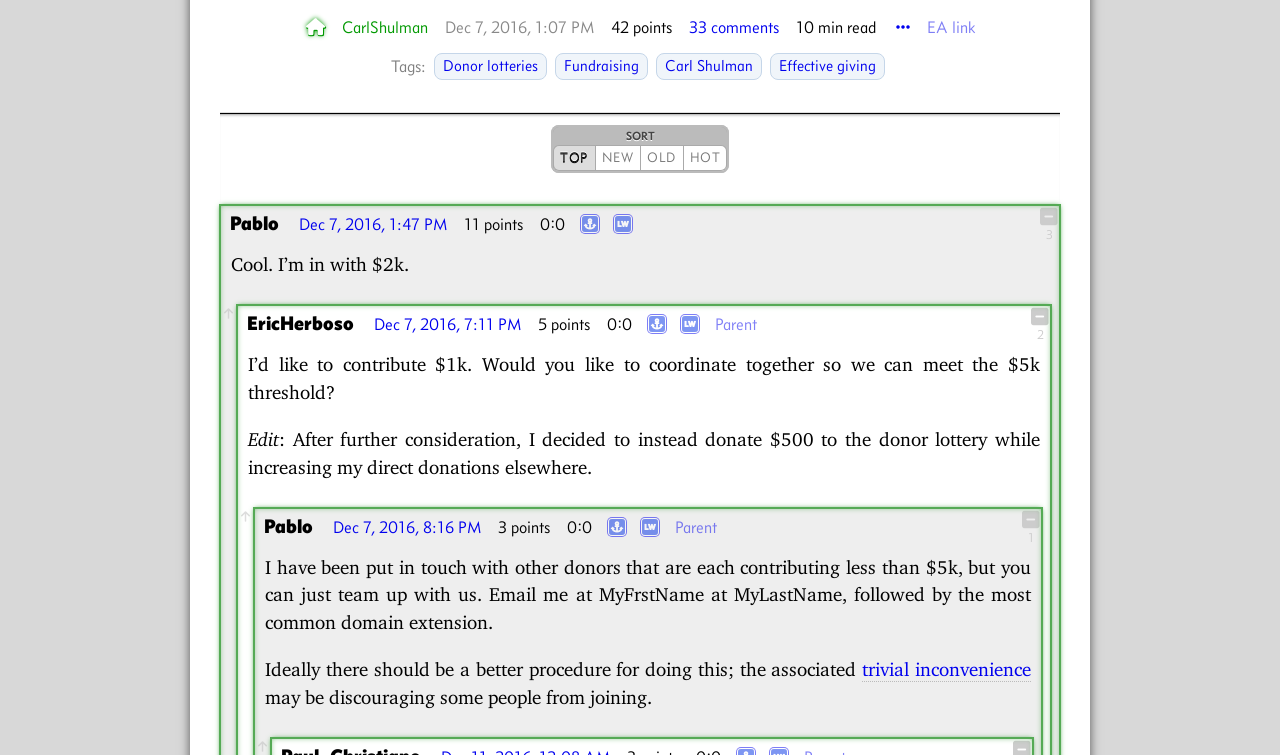How many votes does the first comment have?
Relying on the image, give a concise answer in one word or a brief phrase.

11 votes